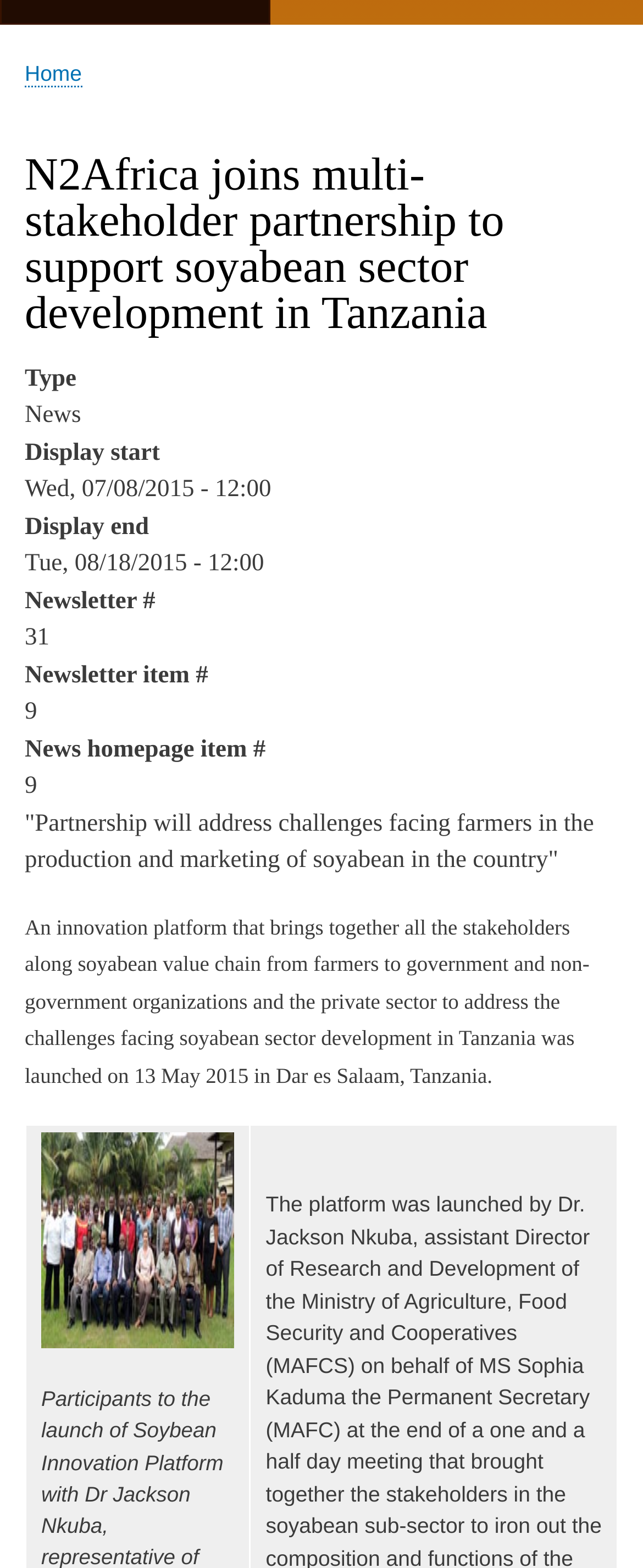Identify the bounding box coordinates for the UI element described as follows: "Home". Ensure the coordinates are four float numbers between 0 and 1, formatted as [left, top, right, bottom].

[0.038, 0.039, 0.127, 0.056]